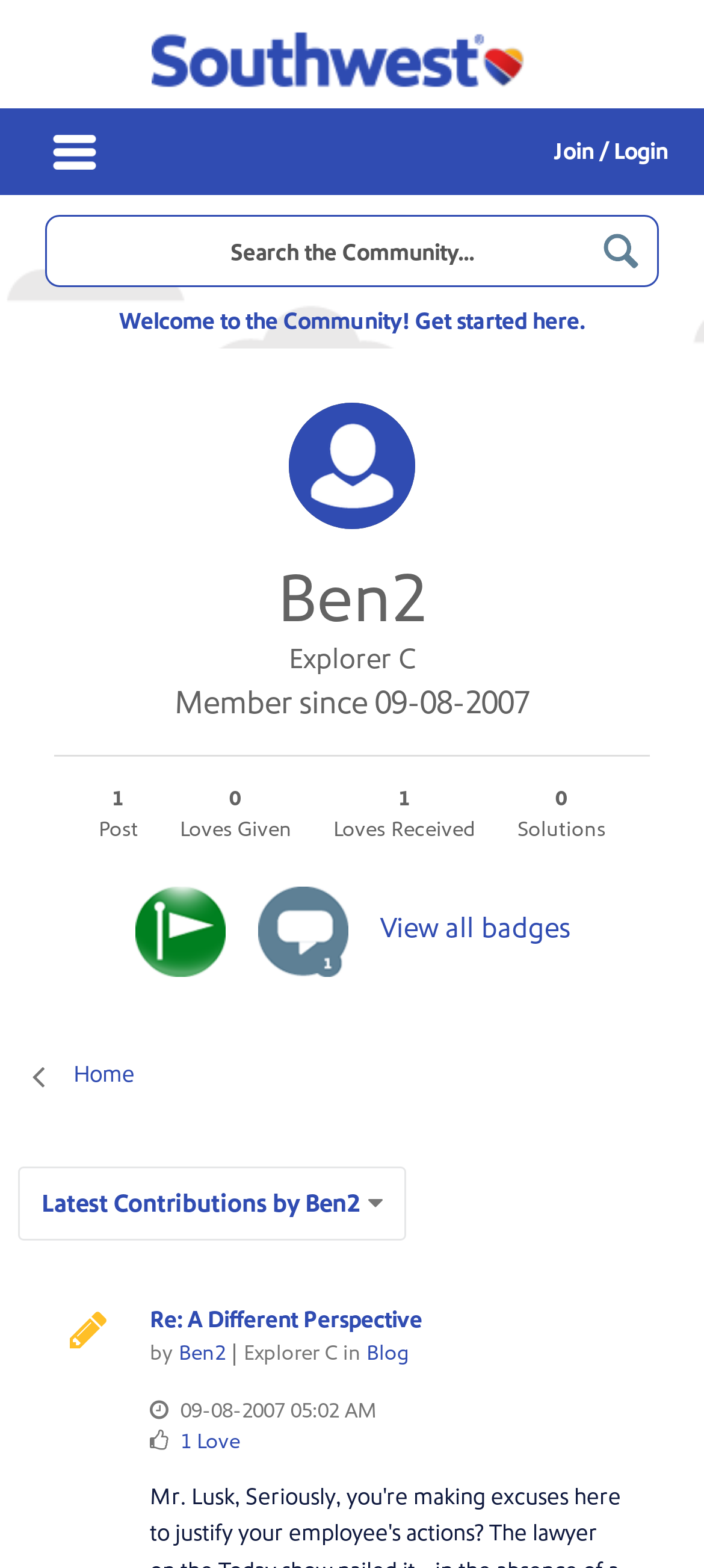Please locate the bounding box coordinates of the element that should be clicked to complete the given instruction: "Read the latest blog post".

[0.177, 0.107, 0.267, 0.163]